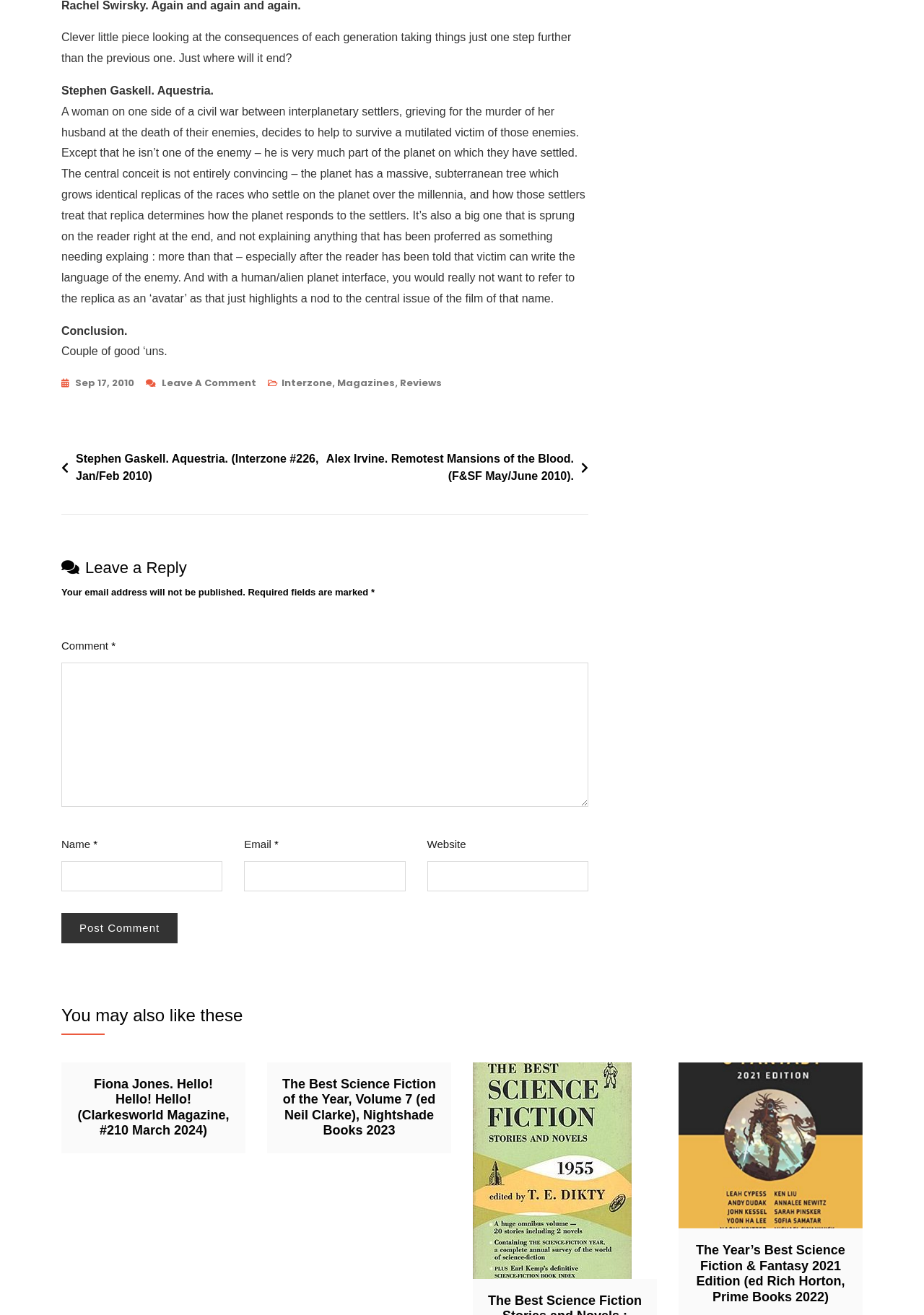Reply to the question with a single word or phrase:
What is the title of the first article?

Aquestria